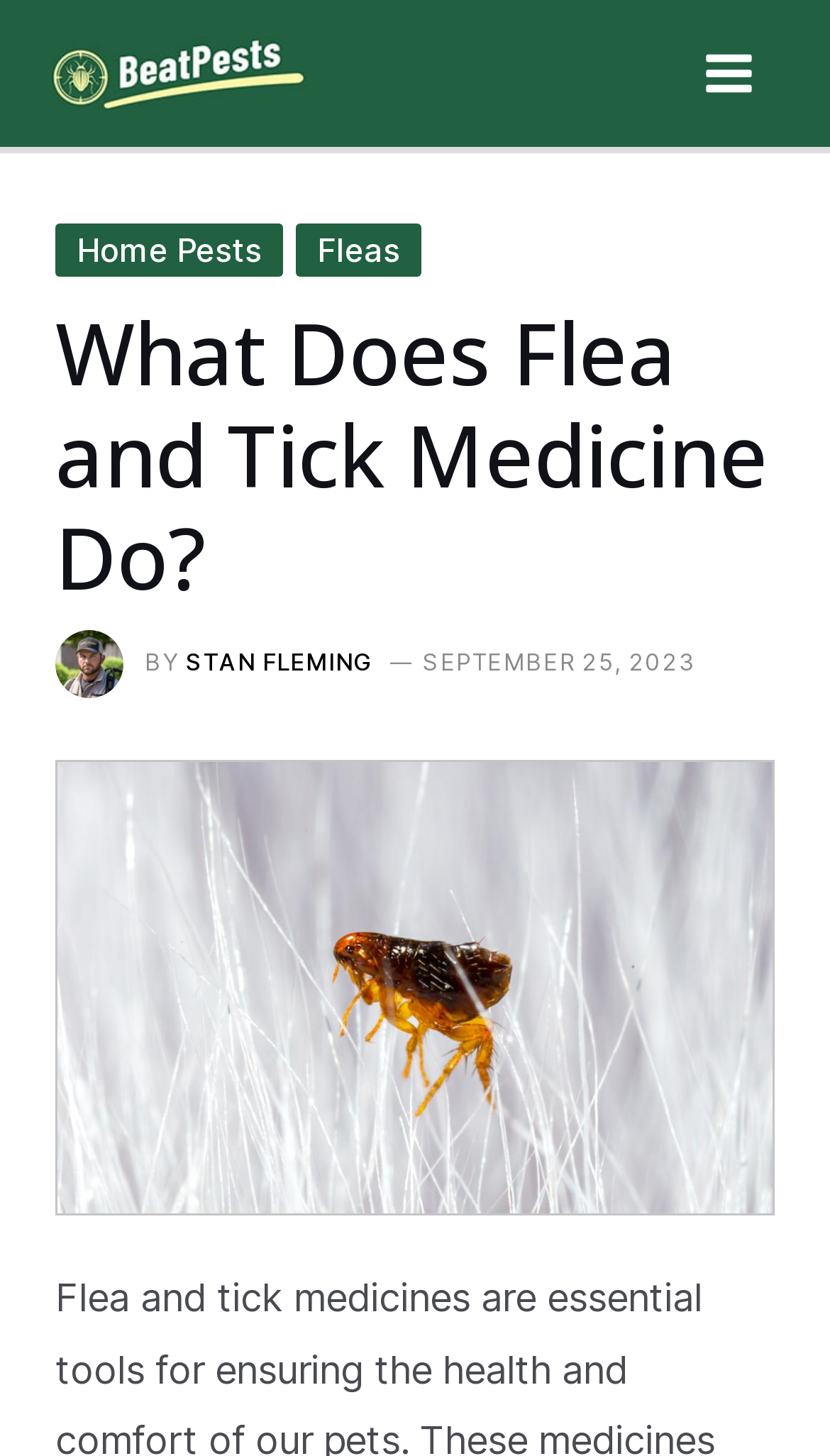Extract the bounding box coordinates of the UI element described: "News". Provide the coordinates in the format [left, top, right, bottom] with values ranging from 0 to 1.

None